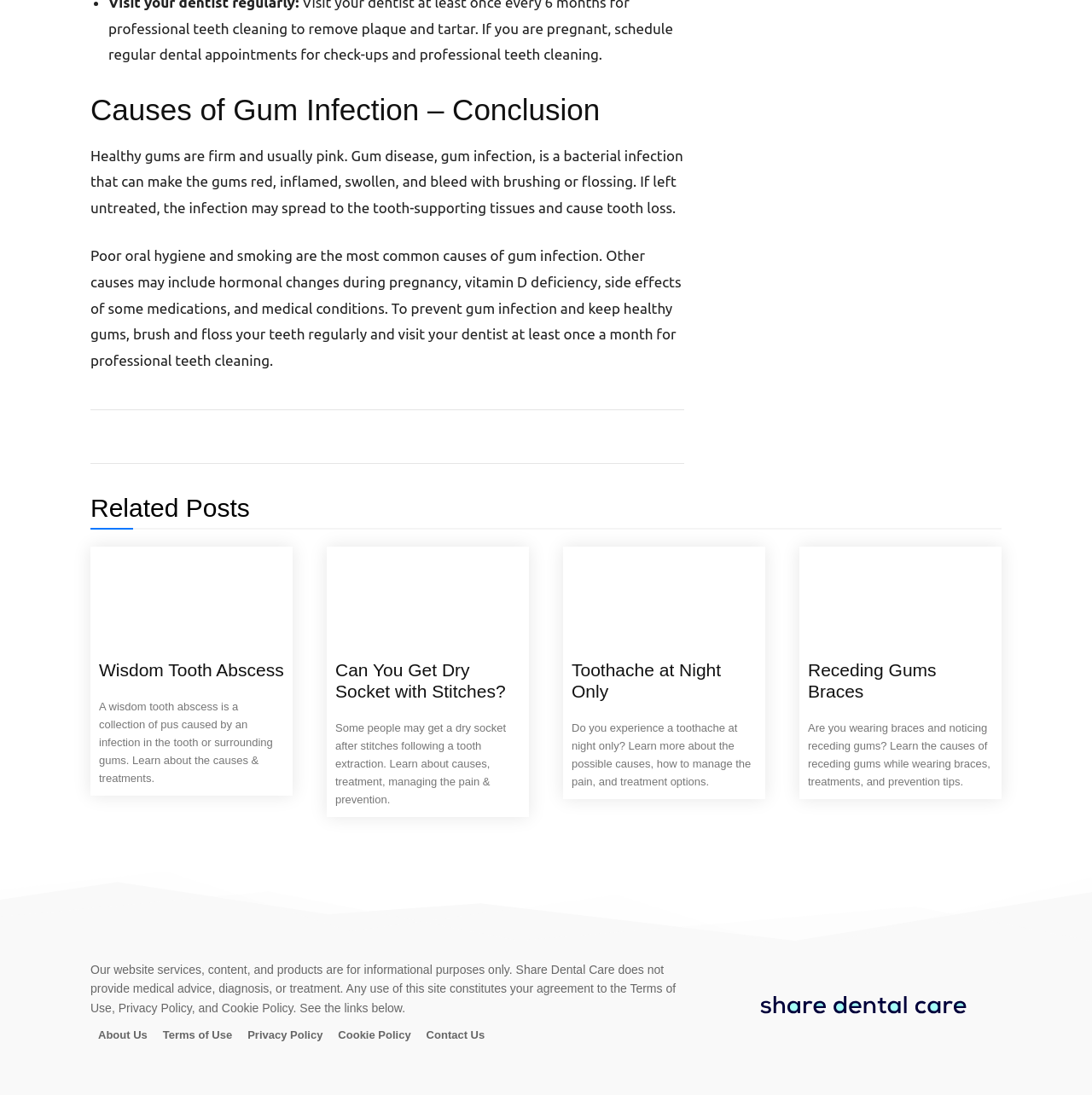Kindly determine the bounding box coordinates for the clickable area to achieve the given instruction: "Visit About Us page".

[0.083, 0.929, 0.142, 0.961]